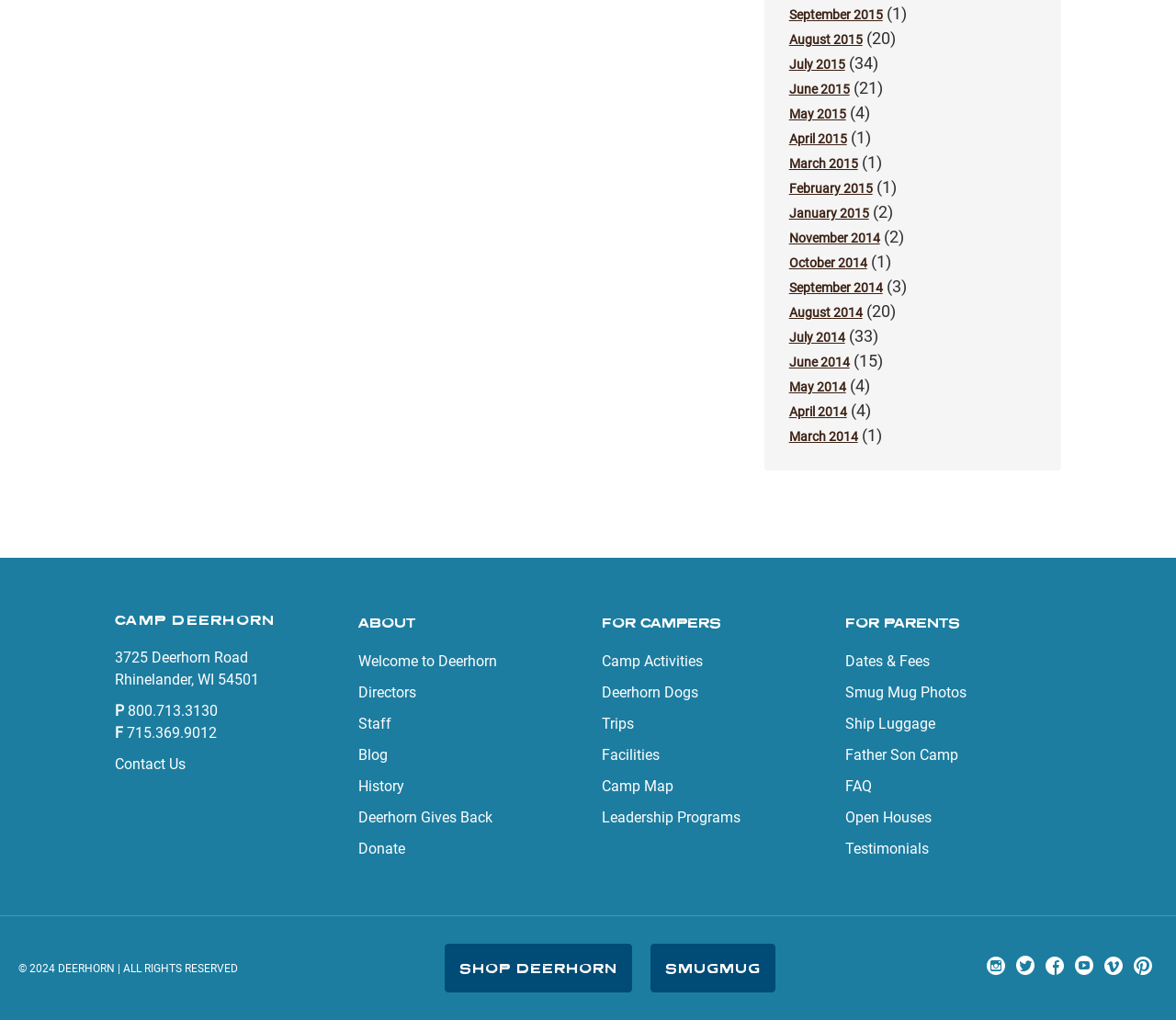Given the description "February 2015", determine the bounding box of the corresponding UI element.

[0.671, 0.177, 0.742, 0.192]